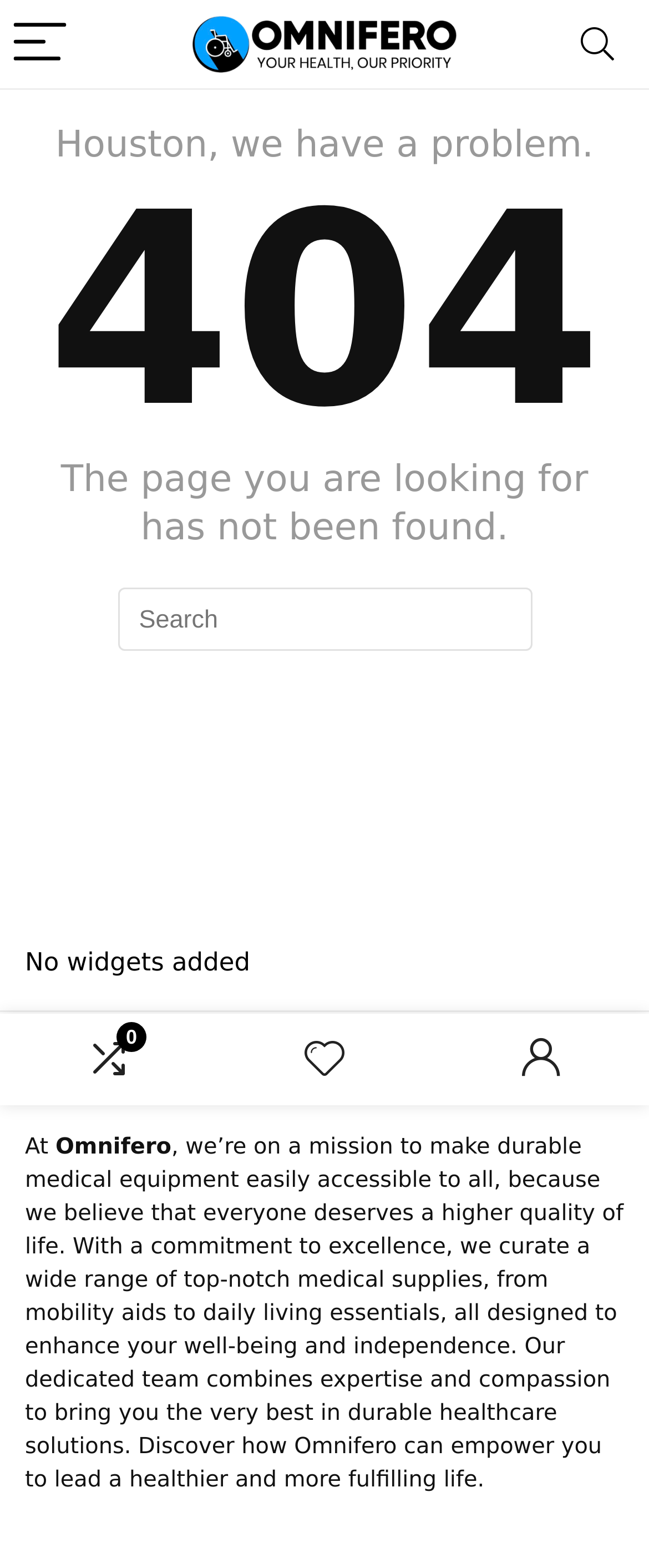Respond with a single word or phrase to the following question: What is the name of the company?

Omnifero